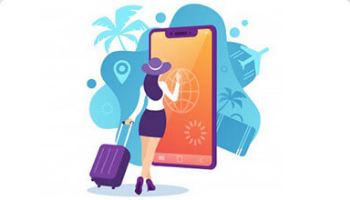Please respond in a single word or phrase: 
What is displayed on the phone screen?

glowing globe